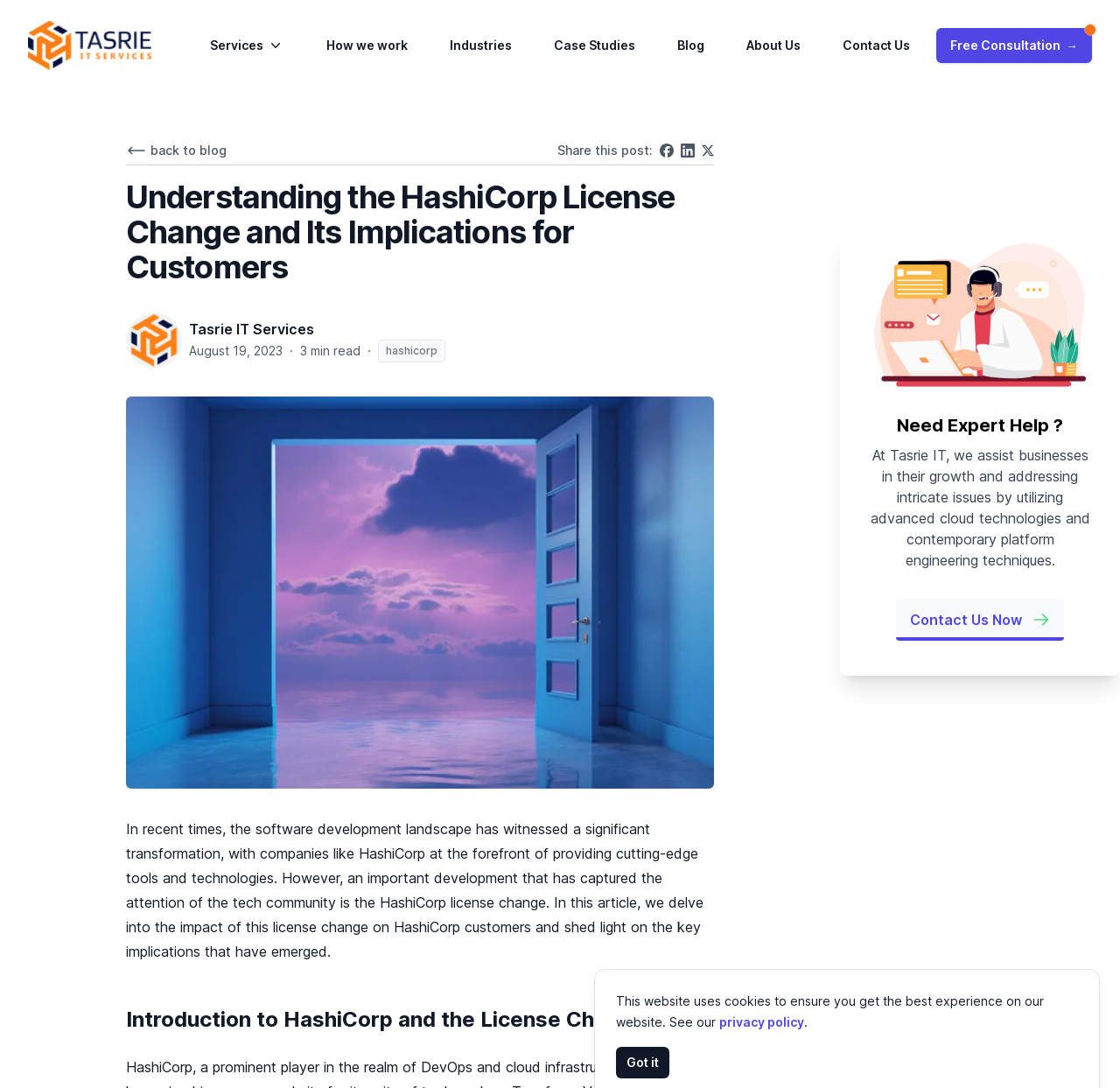What is the call-to-action button at the bottom of the webpage?
Based on the visual details in the image, please answer the question thoroughly.

I found a link element with the content 'Contact Us Now' located at the bottom of the webpage, which suggests that it is a call-to-action button encouraging users to contact the company.